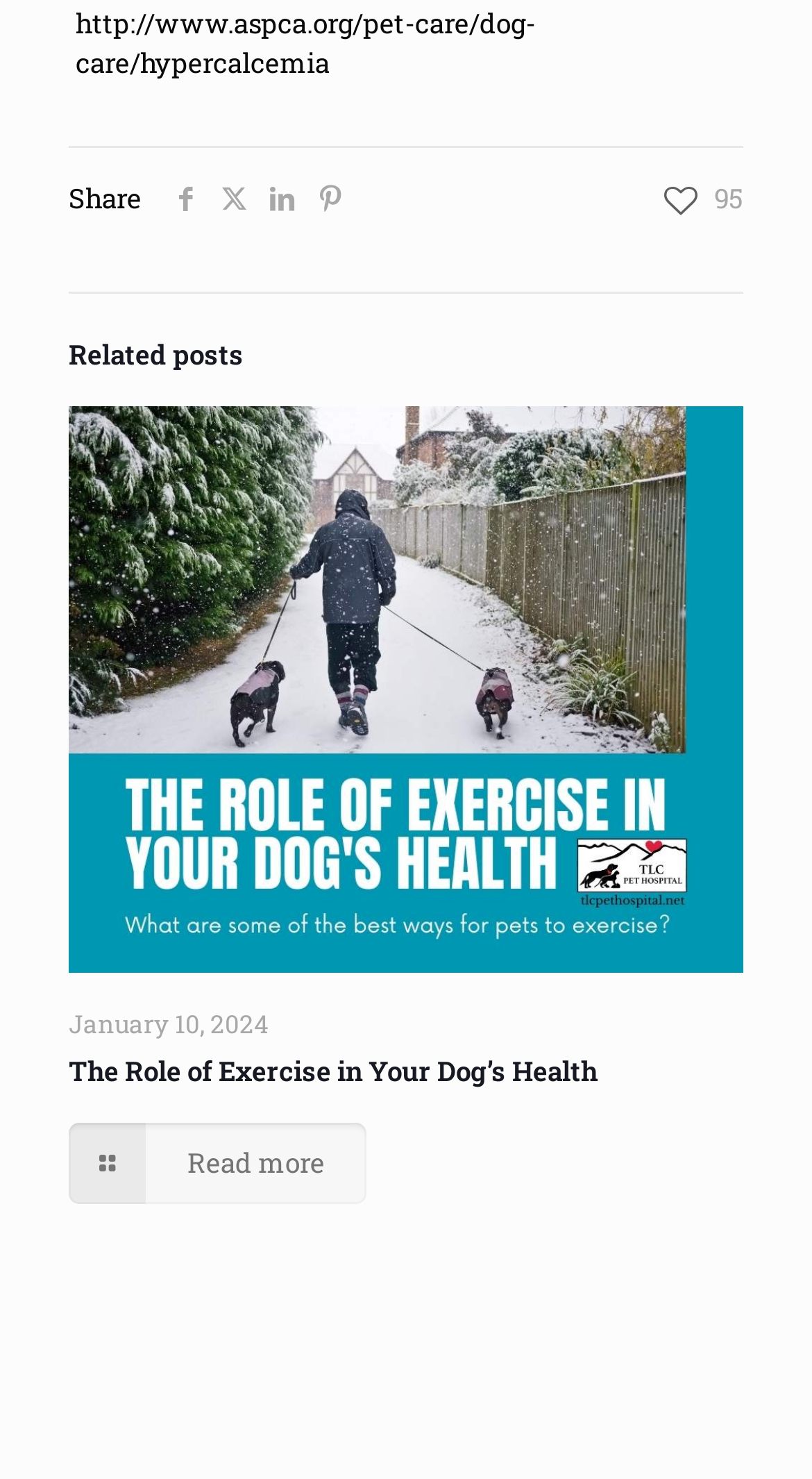What is the title of the related post?
Based on the image content, provide your answer in one word or a short phrase.

The Role of Exercise in Your Dog’s Health